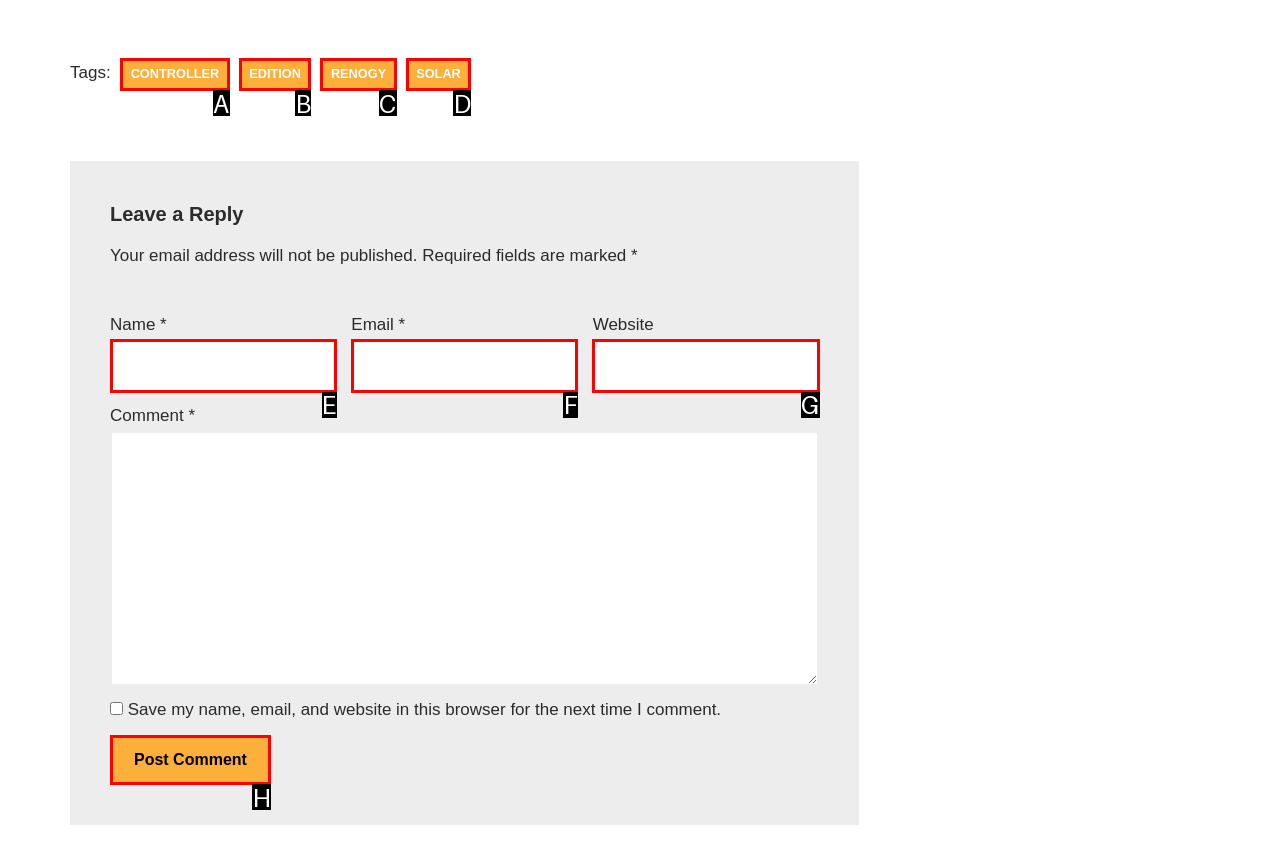Identify the letter of the option to click in order to Click on CONTROLLER. Answer with the letter directly.

A